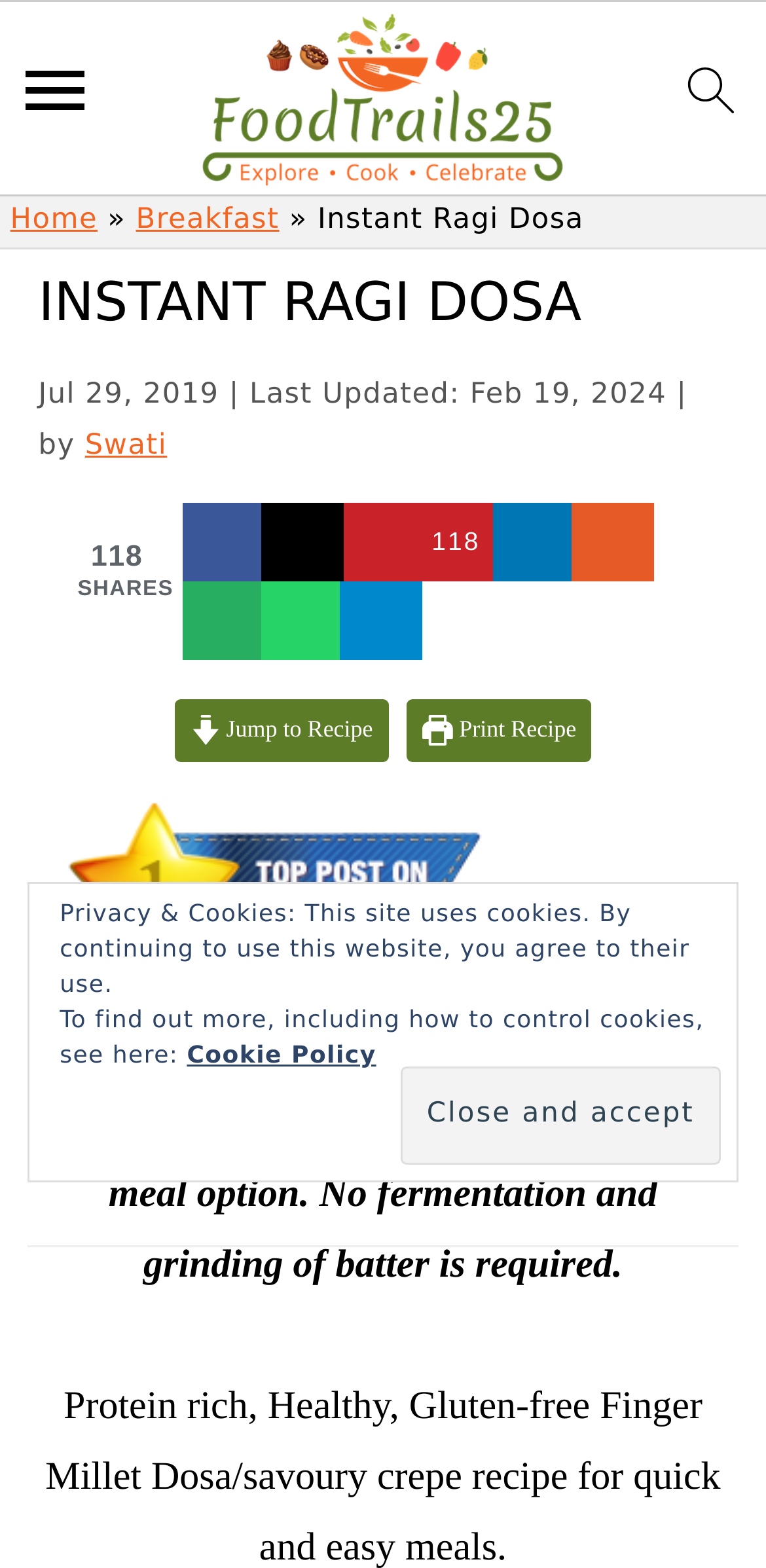Please provide a brief answer to the following inquiry using a single word or phrase:
What is the main ingredient of this recipe?

Ragi Flour